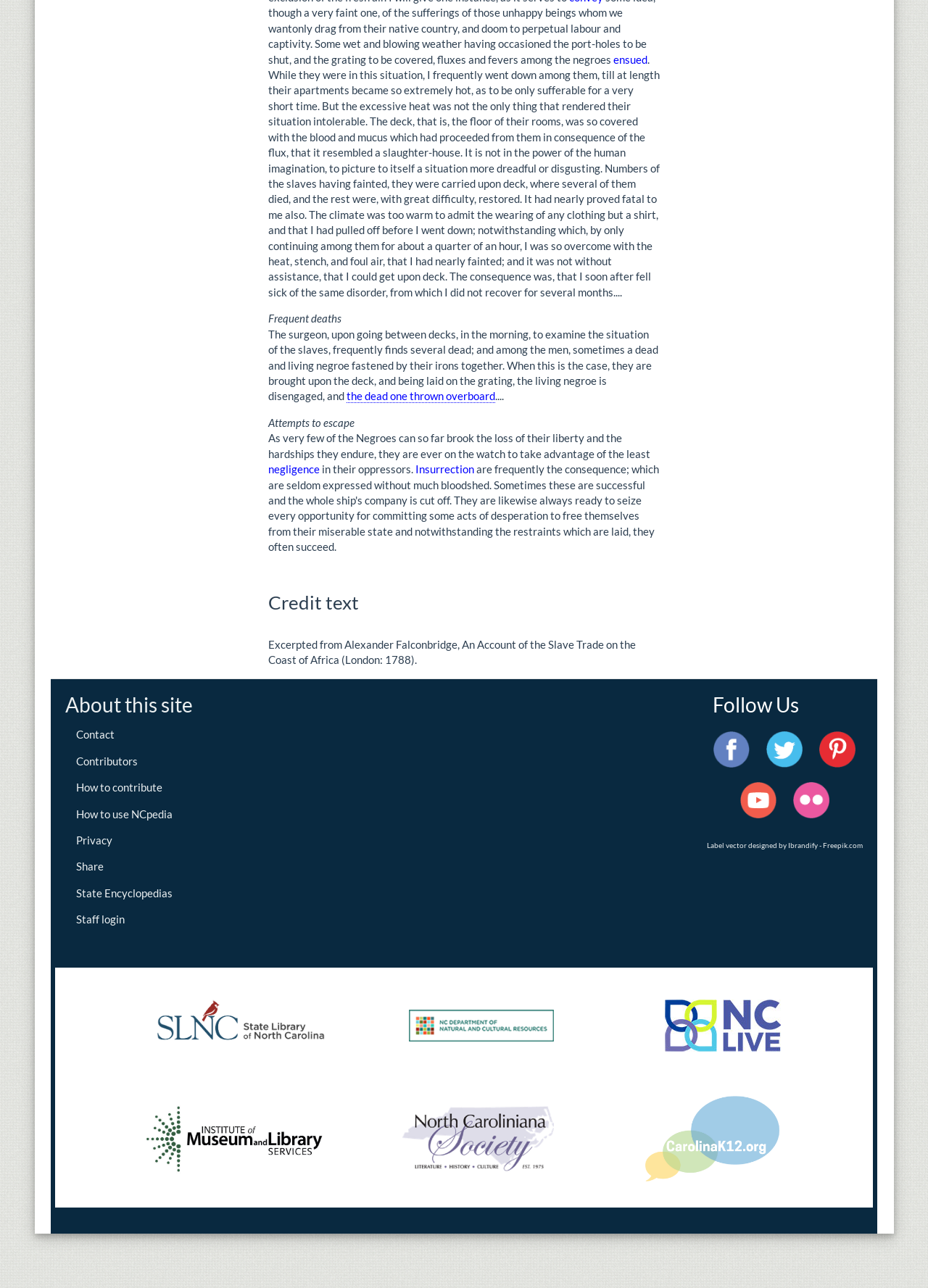Determine the bounding box coordinates for the clickable element required to fulfill the instruction: "Follow on Facebook". Provide the coordinates as four float numbers between 0 and 1, i.e., [left, top, right, bottom].

[0.769, 0.576, 0.808, 0.586]